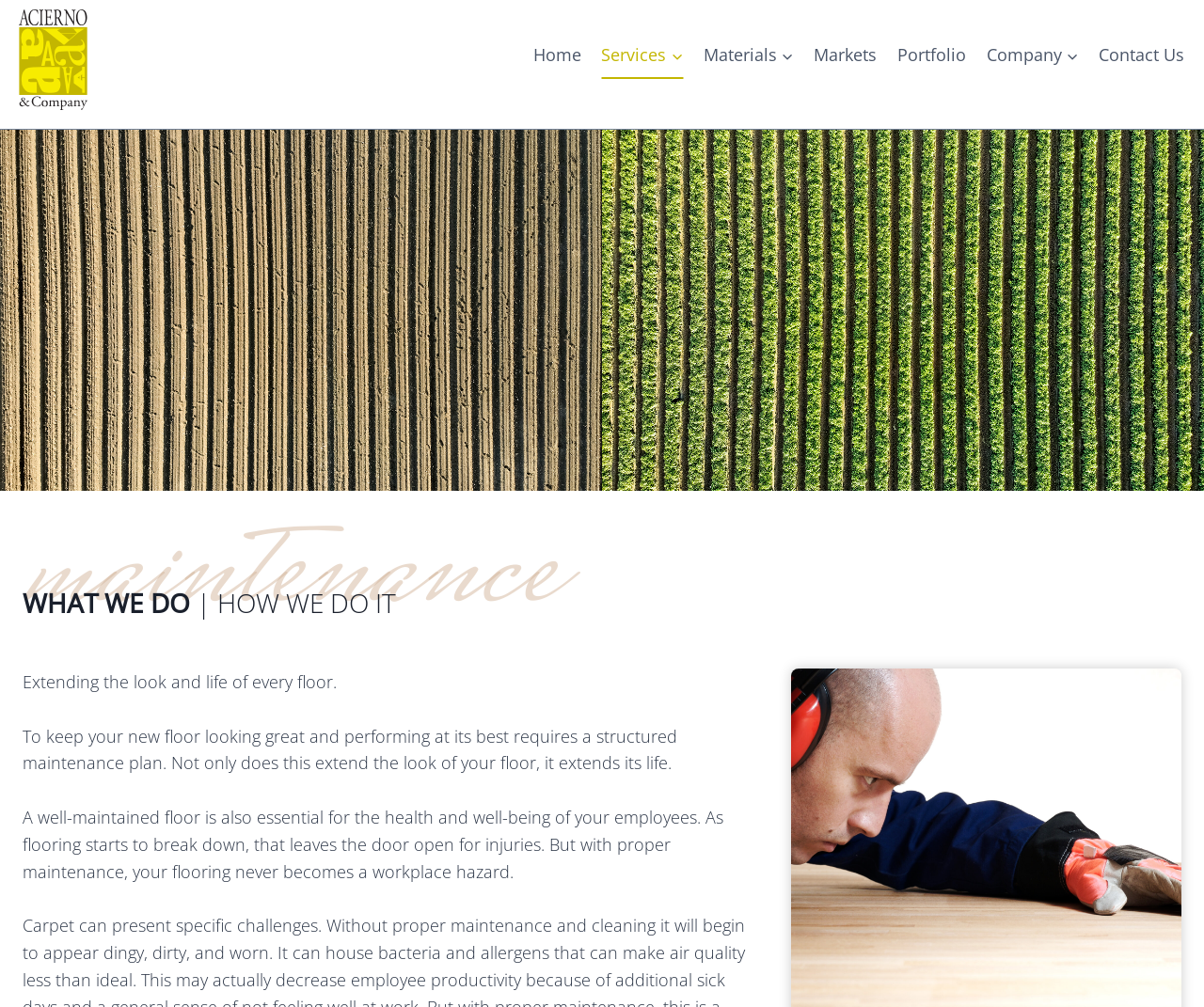Provide a thorough description of the webpage's content and layout.

The webpage is about Acierno & Company, a company that provides maintenance services for floors. At the top left corner, there is a link and an image with the company's name. Below this, there is a primary navigation menu that spans across the top of the page, containing links to various sections such as Home, Services, Materials, Markets, Portfolio, Company, and Contact Us. Some of these links have child menus.

The main content of the page is divided into sections. The first section has a heading "Maintenance" followed by a subheading "WHAT WE DO | HOW WE DO IT". Below this, there is a paragraph of text that explains the importance of maintaining floors, stating that it extends the look and life of the floor. The next paragraph elaborates on this, explaining that a structured maintenance plan is necessary to keep the floor looking great and performing well.

Further down, there is another paragraph that highlights the importance of floor maintenance for the health and well-being of employees, stating that a well-maintained floor prevents injuries. Overall, the webpage appears to be providing information about the company's maintenance services and their benefits.